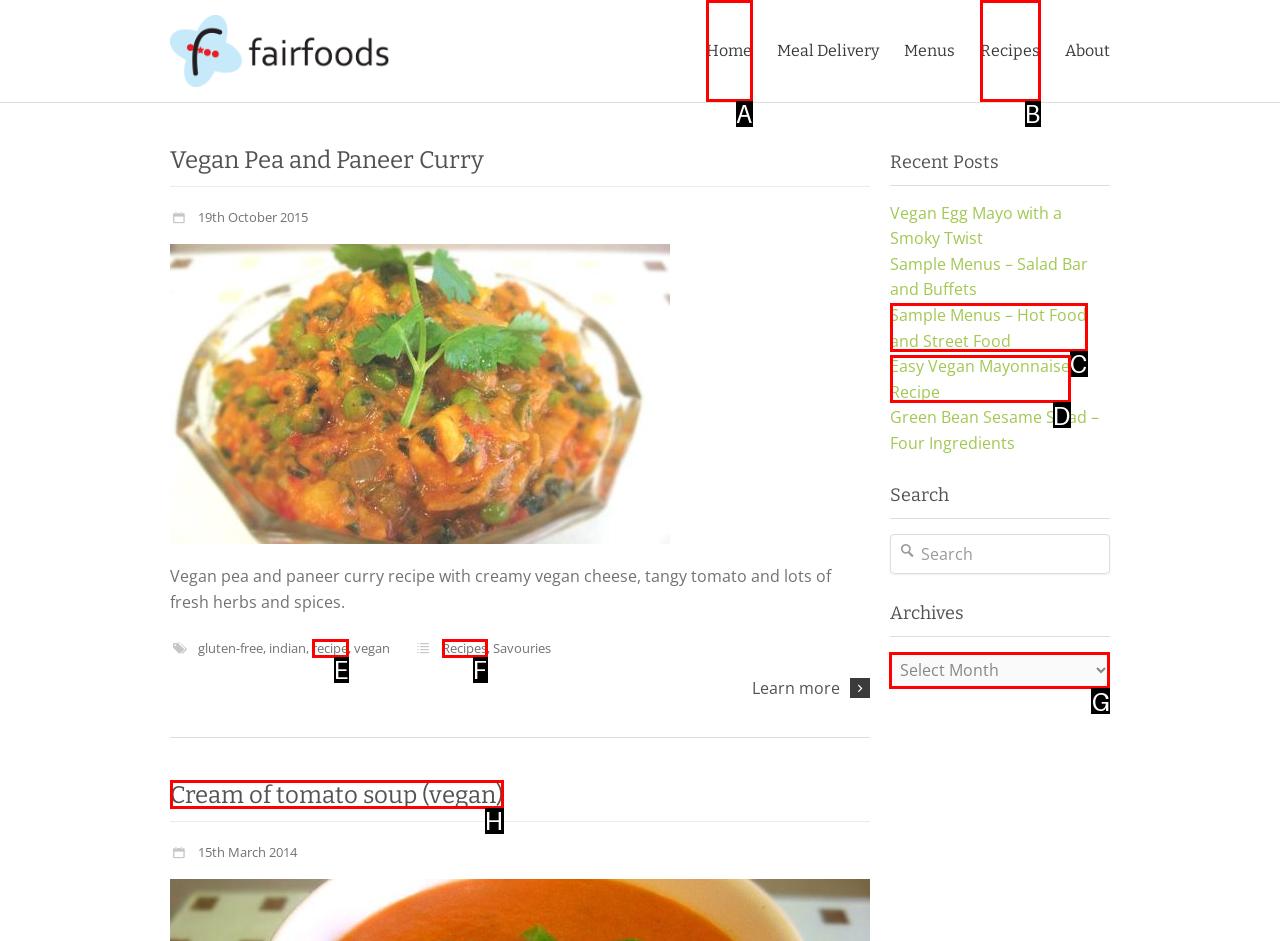Determine which HTML element to click on in order to complete the action: Select Archives.
Reply with the letter of the selected option.

G